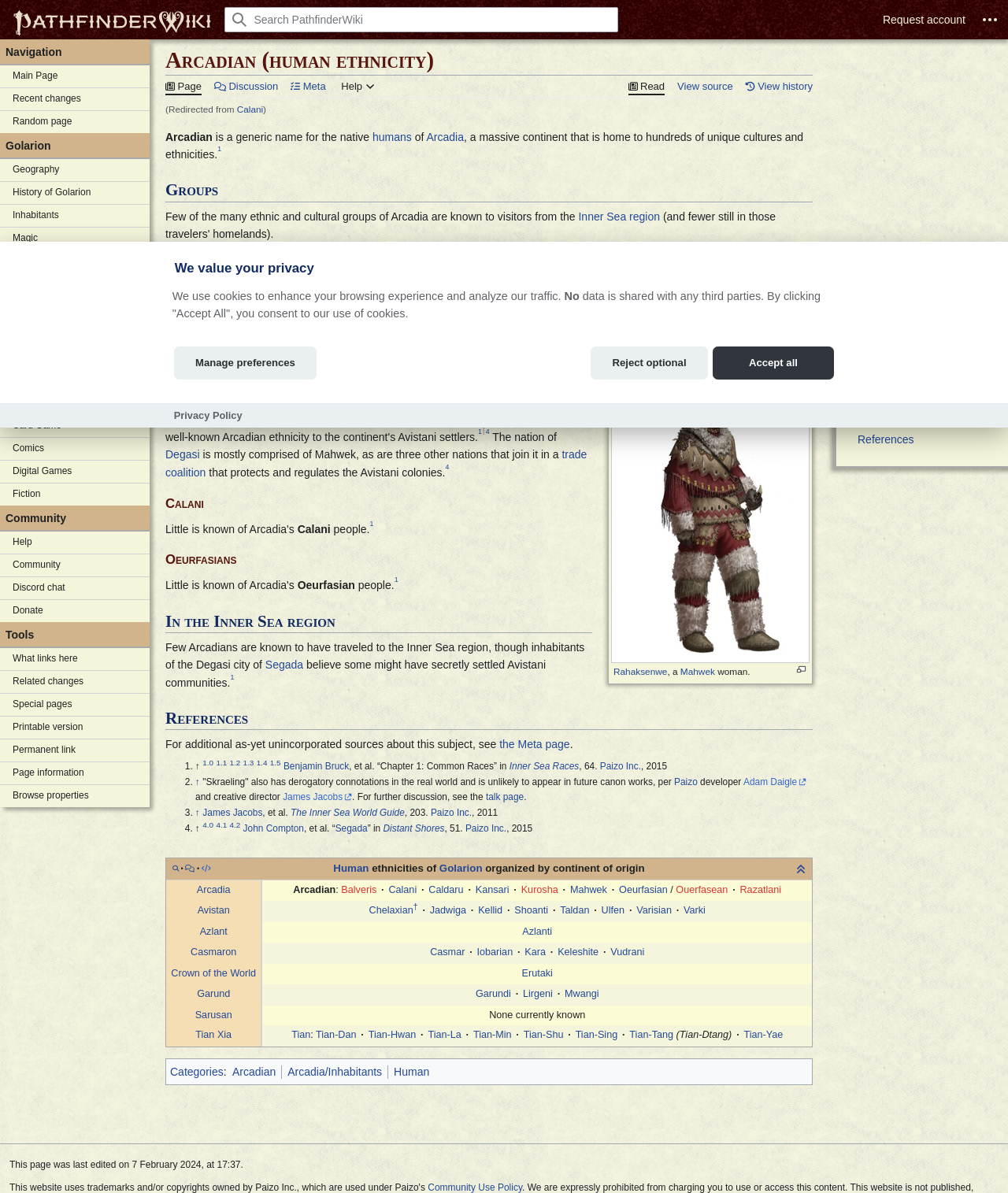Could you specify the bounding box coordinates for the clickable section to complete the following instruction: "Click on the 'Planes' link"?

[0.0, 0.007, 0.148, 0.026]